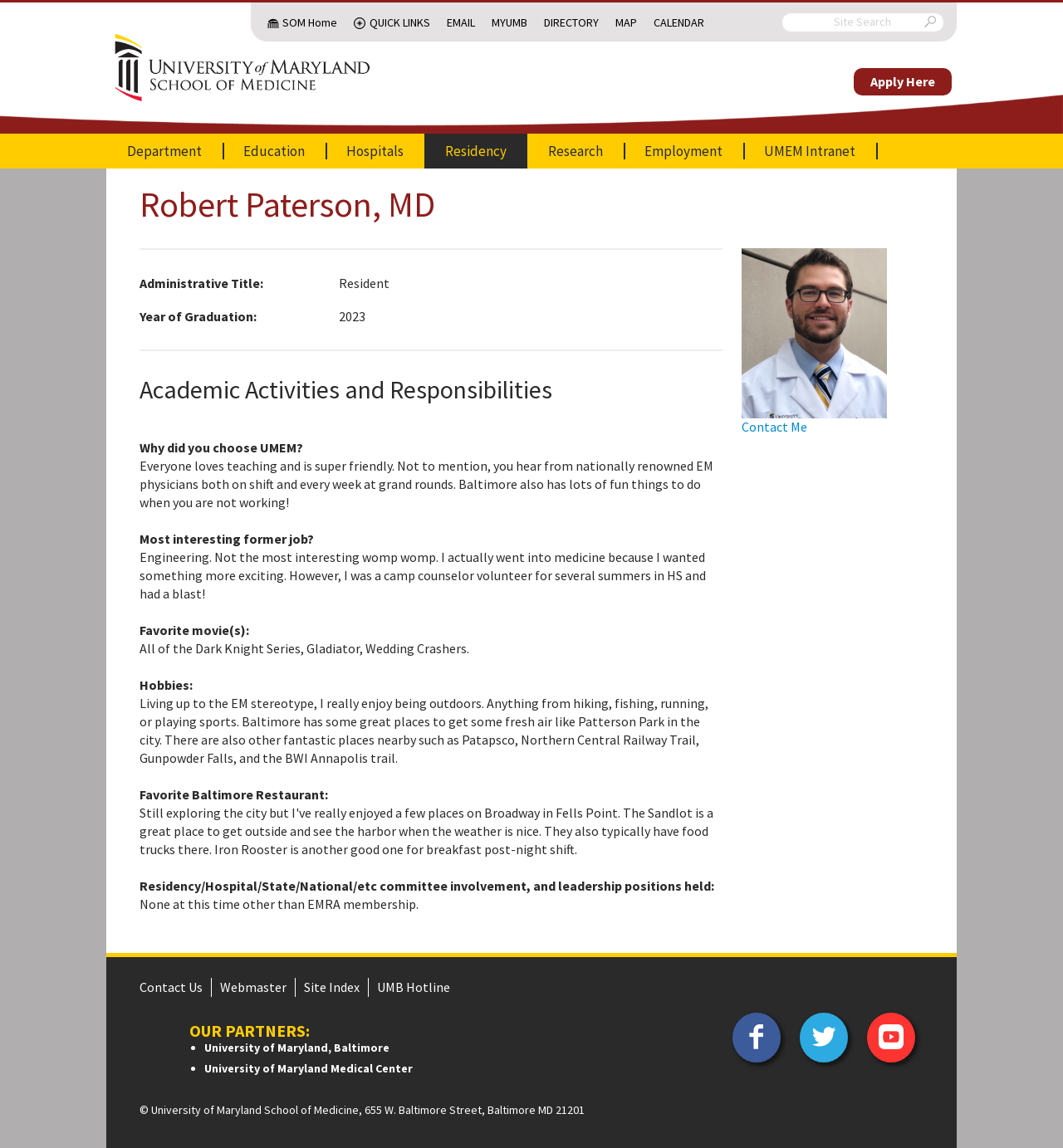Please locate the bounding box coordinates of the element's region that needs to be clicked to follow the instruction: "Check the site index". The bounding box coordinates should be provided as four float numbers between 0 and 1, i.e., [left, top, right, bottom].

[0.286, 0.852, 0.338, 0.867]